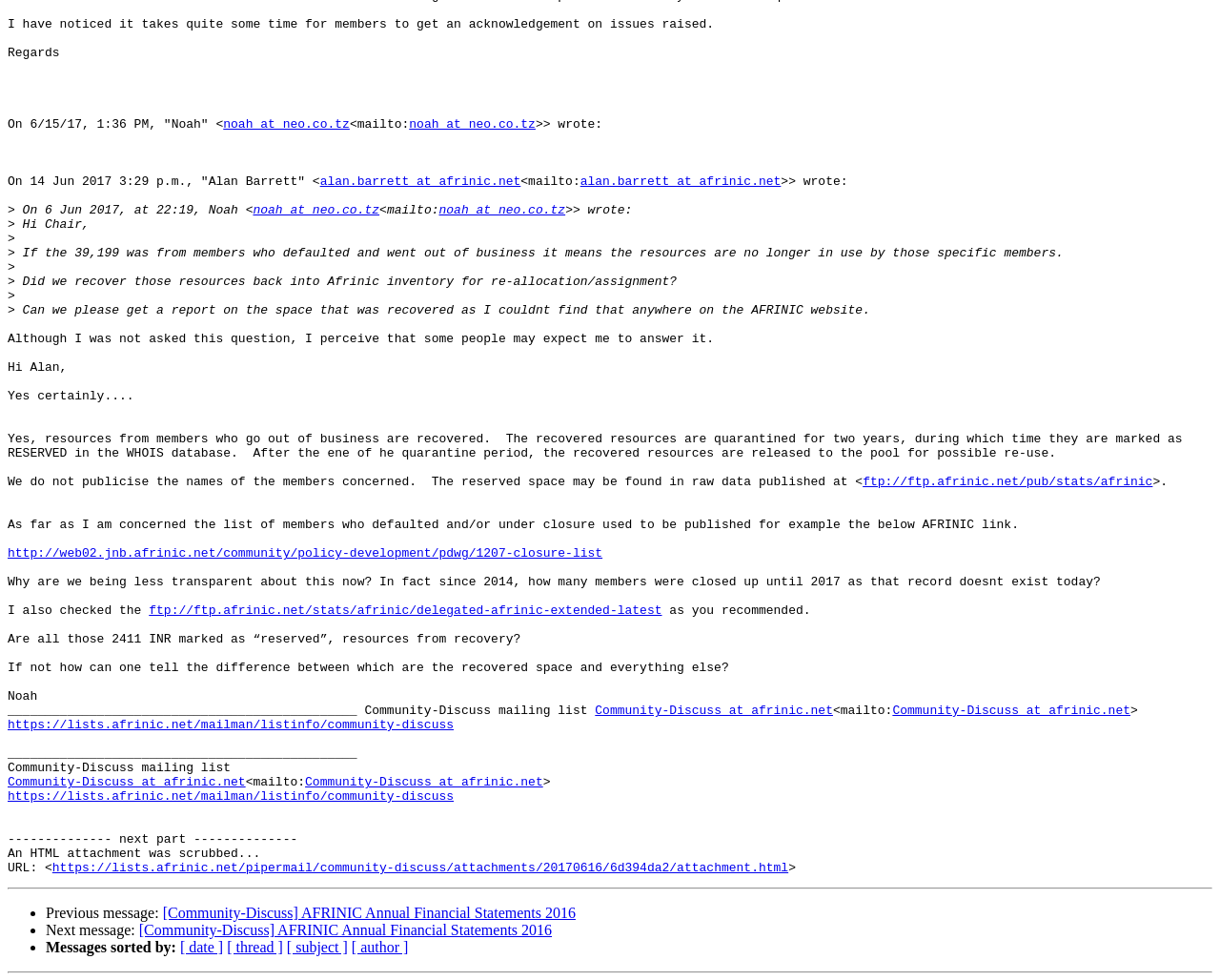Bounding box coordinates should be in the format (top-left x, top-left y, bottom-right x, bottom-right y) and all values should be floating point numbers between 0 and 1. Determine the bounding box coordinate for the UI element described as: https://lists.afrinic.net/pipermail/community-discuss/attachments/20170616/6d394da2/attachment.html

[0.043, 0.879, 0.648, 0.893]